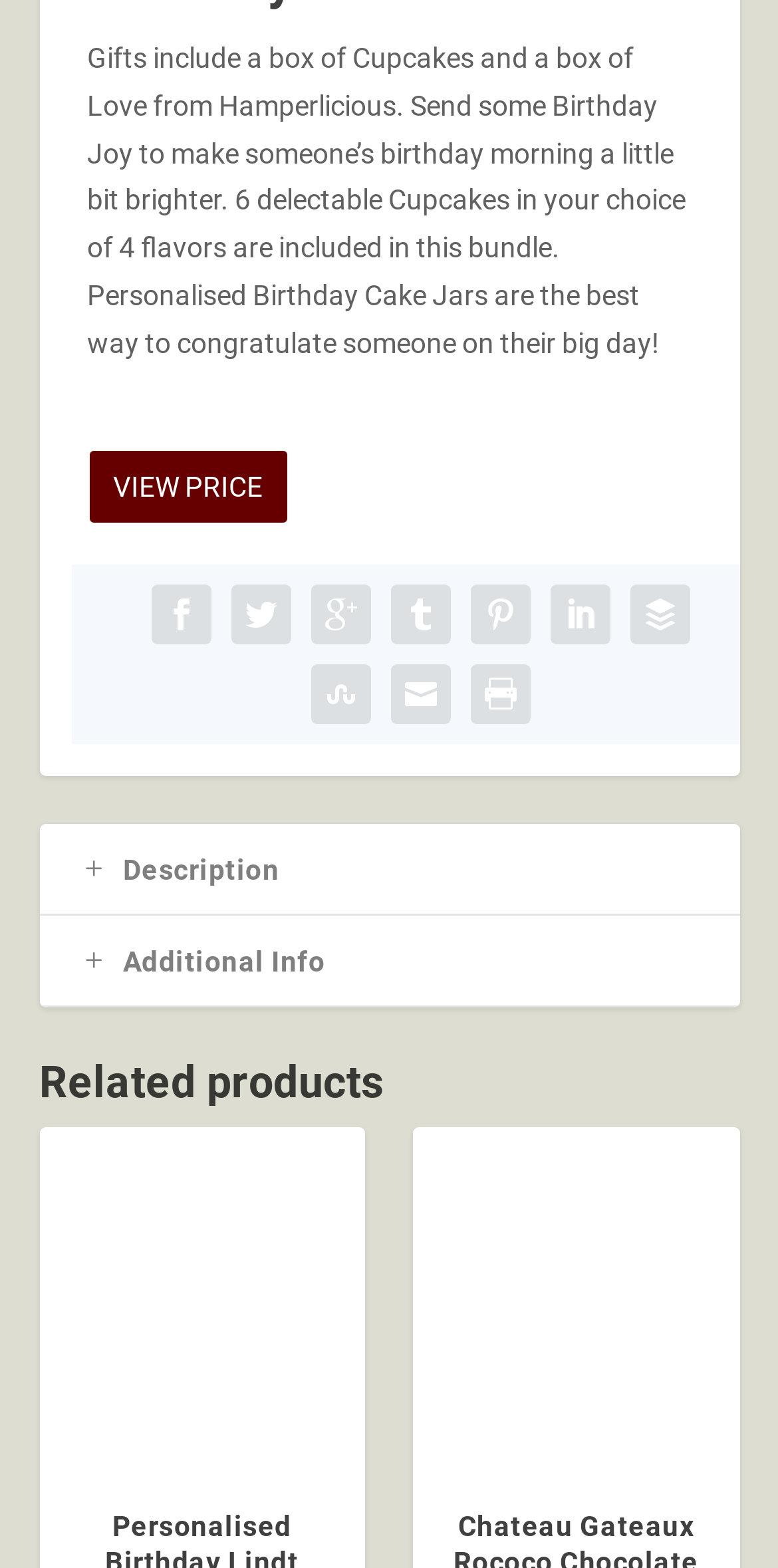How many flavors of Cupcakes are available?
Give a comprehensive and detailed explanation for the question.

The webpage mentions that the gift bundle includes 6 delectable Cupcakes in the customer's choice of 4 flavors, implying that there are 4 flavor options available.